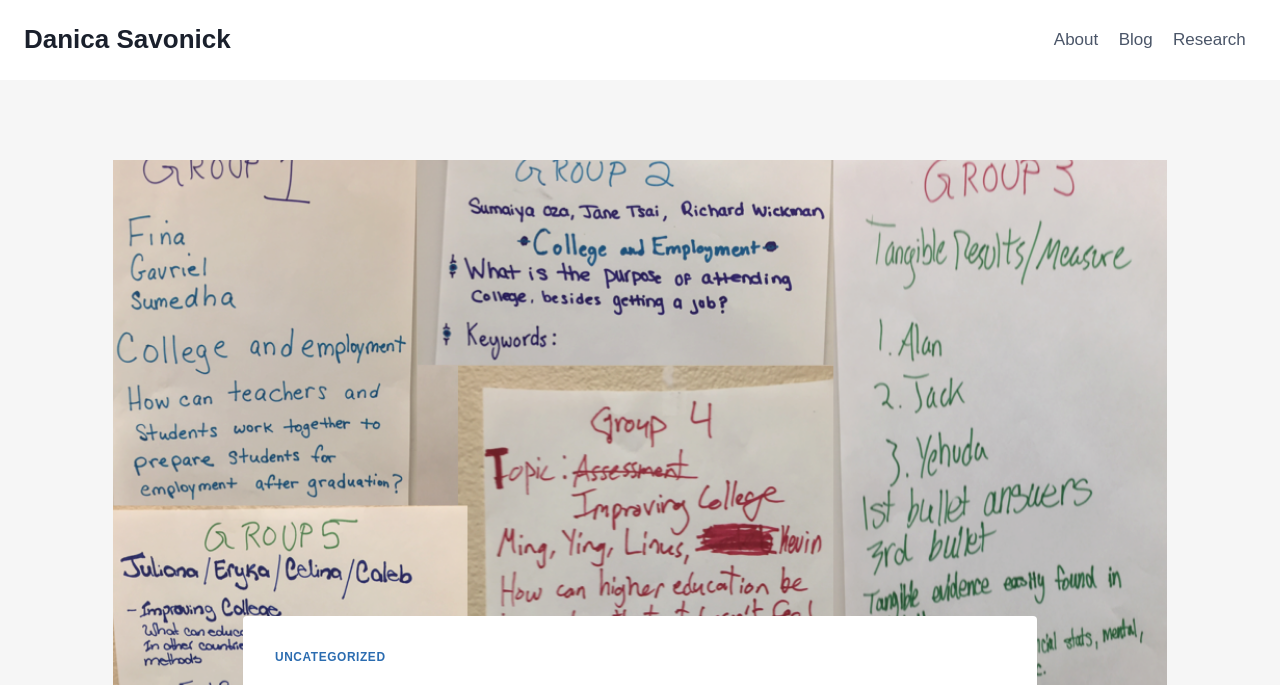Please identify the primary heading on the webpage and return its text.

Teaching Through Publishing: Scholarly Journal Article as Collaborative Final Project (a How To Guide)